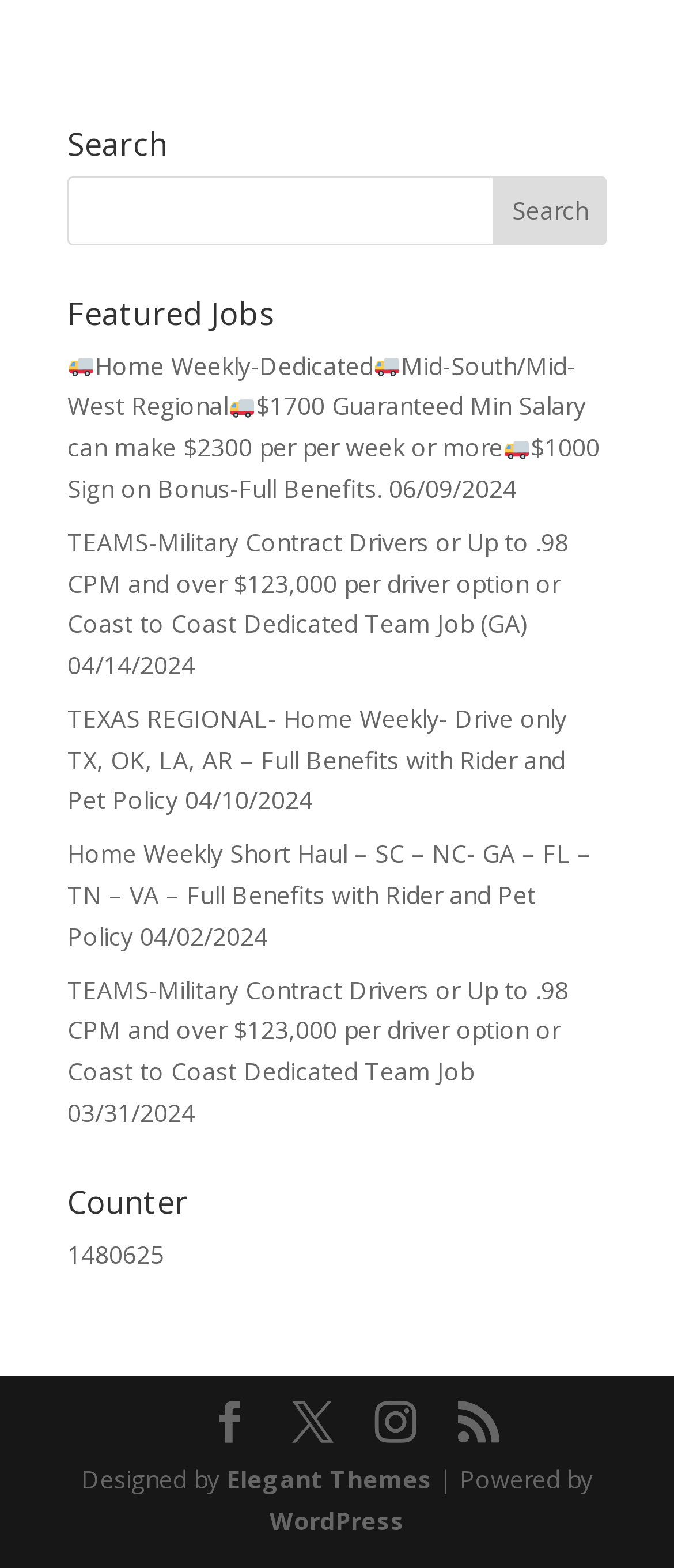Identify the bounding box coordinates of the area you need to click to perform the following instruction: "Visit the Elegant Themes website".

[0.336, 0.933, 0.641, 0.954]